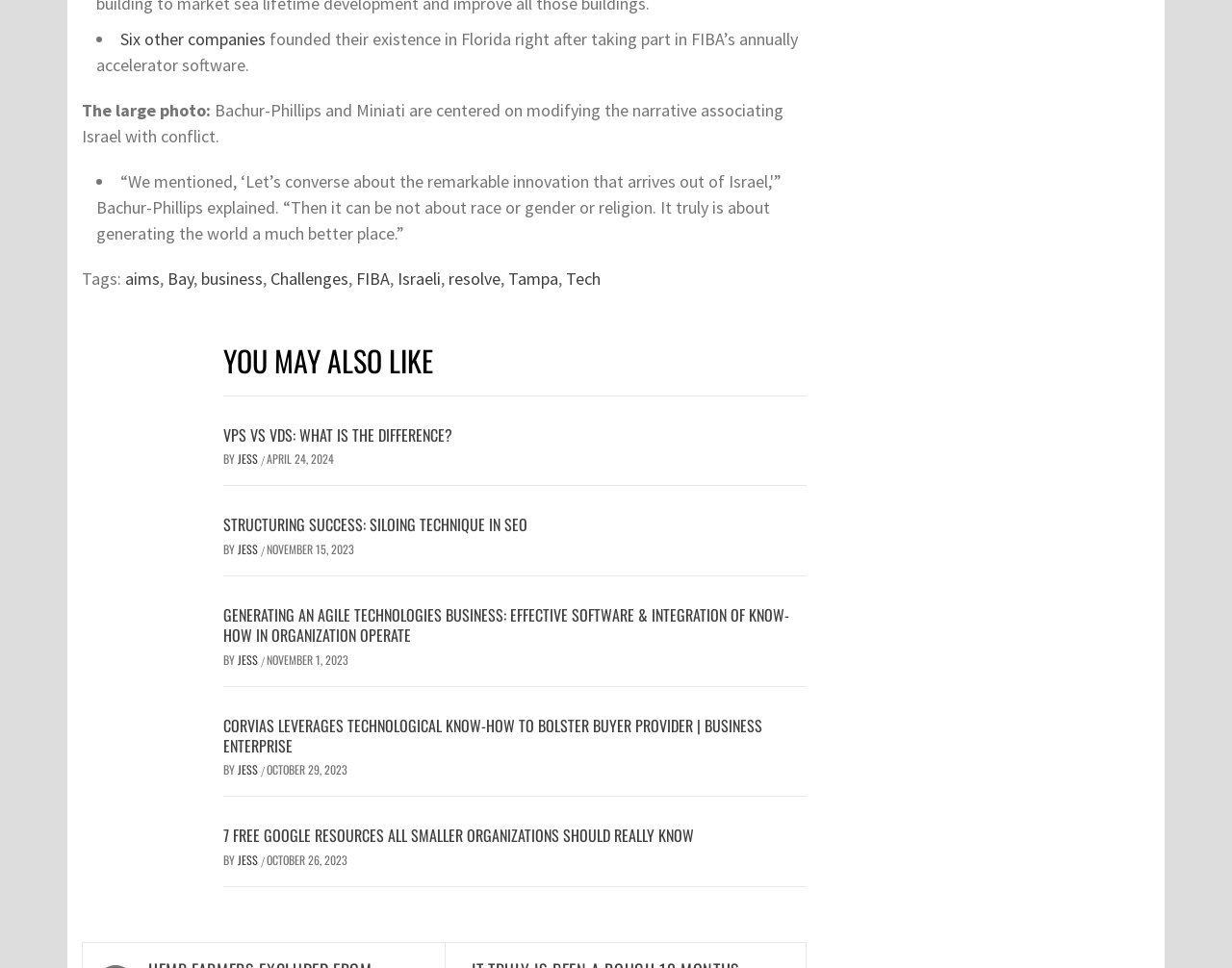Provide a one-word or brief phrase answer to the question:
How many tags are mentioned on the webpage?

9